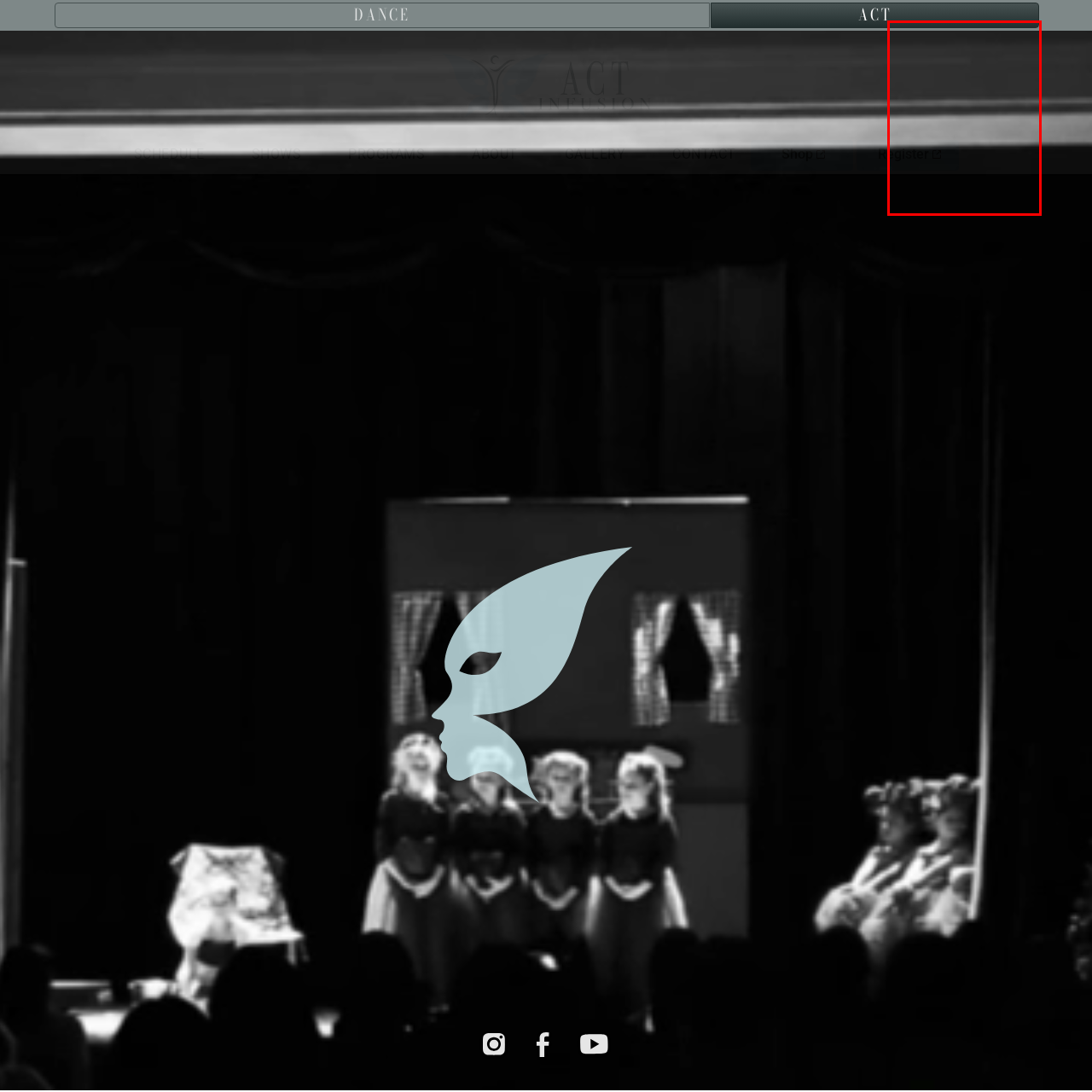What is the feeling conveyed by the background? Study the image bordered by the red bounding box and answer briefly using a single word or a phrase.

Movement